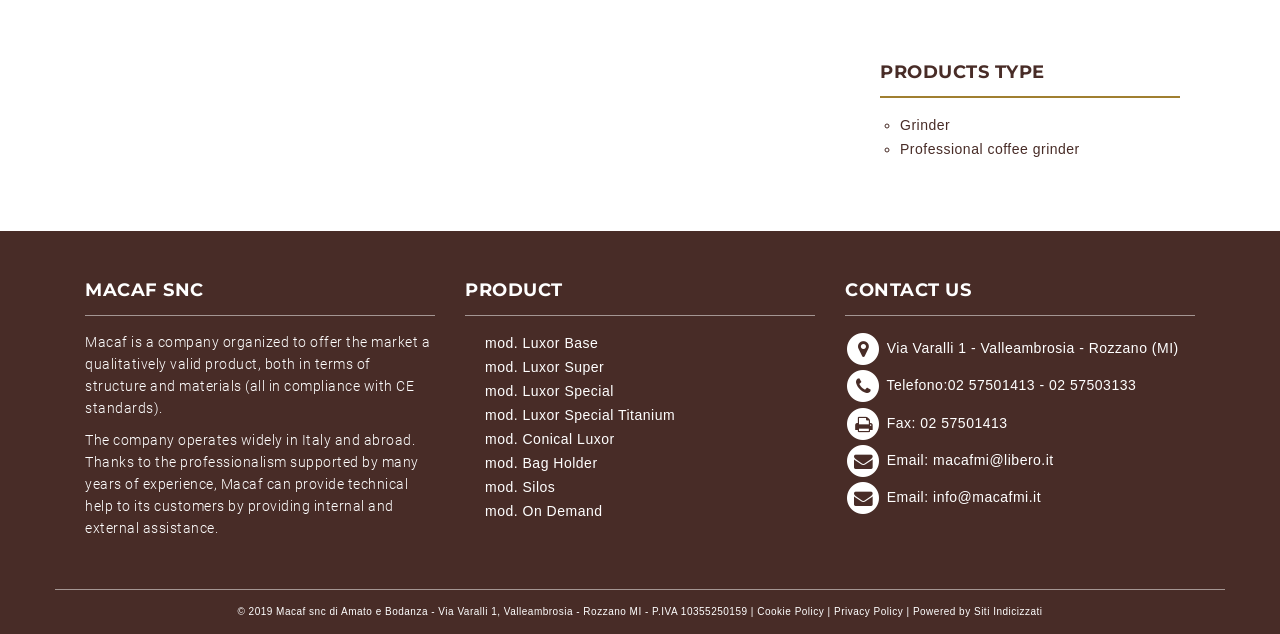Highlight the bounding box coordinates of the region I should click on to meet the following instruction: "Check Macaf's email address".

[0.729, 0.714, 0.823, 0.739]